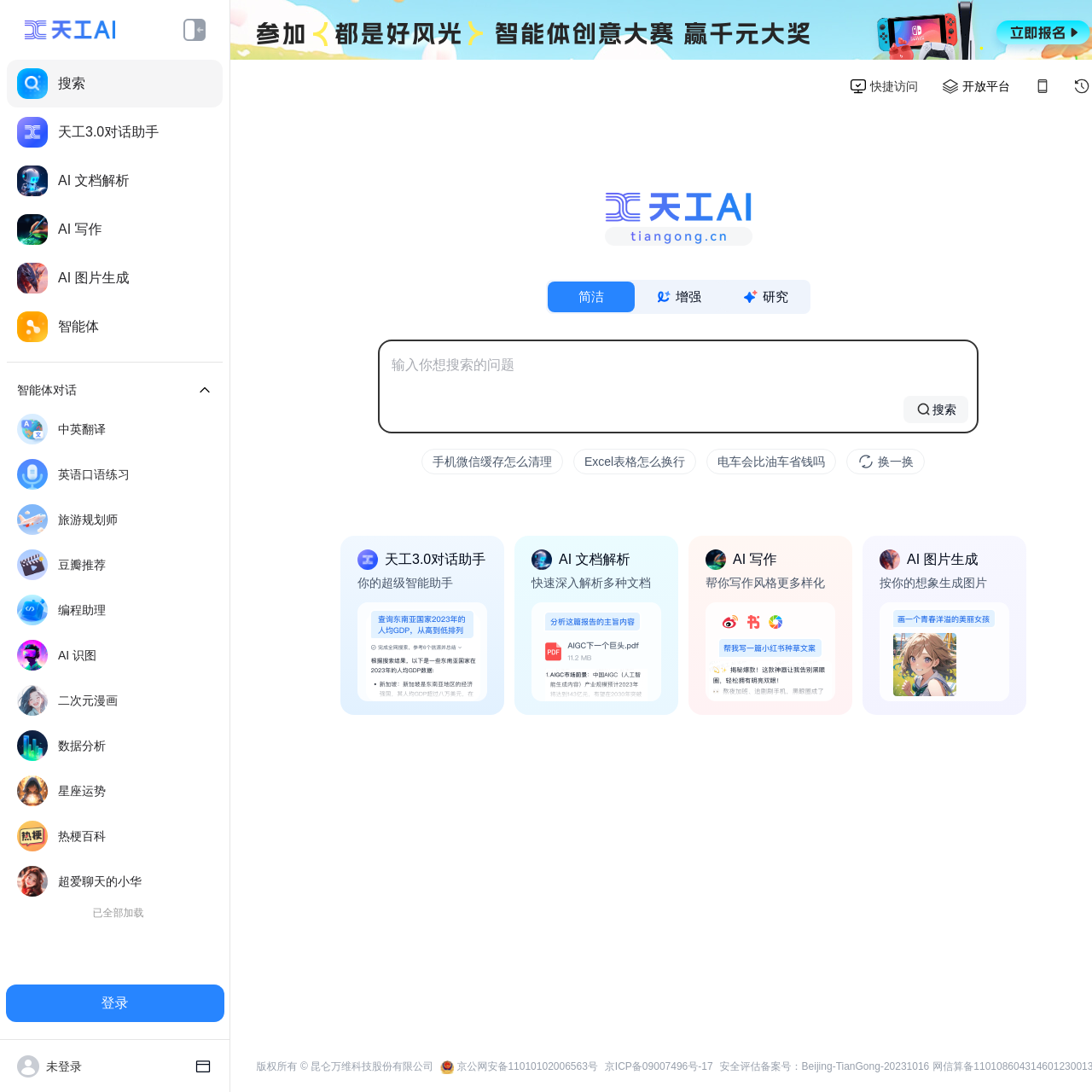Please determine the bounding box coordinates for the UI element described here. Use the format (top-left x, top-left y, bottom-right x, bottom-right y) with values bounded between 0 and 1: 登录

[0.005, 0.902, 0.205, 0.936]